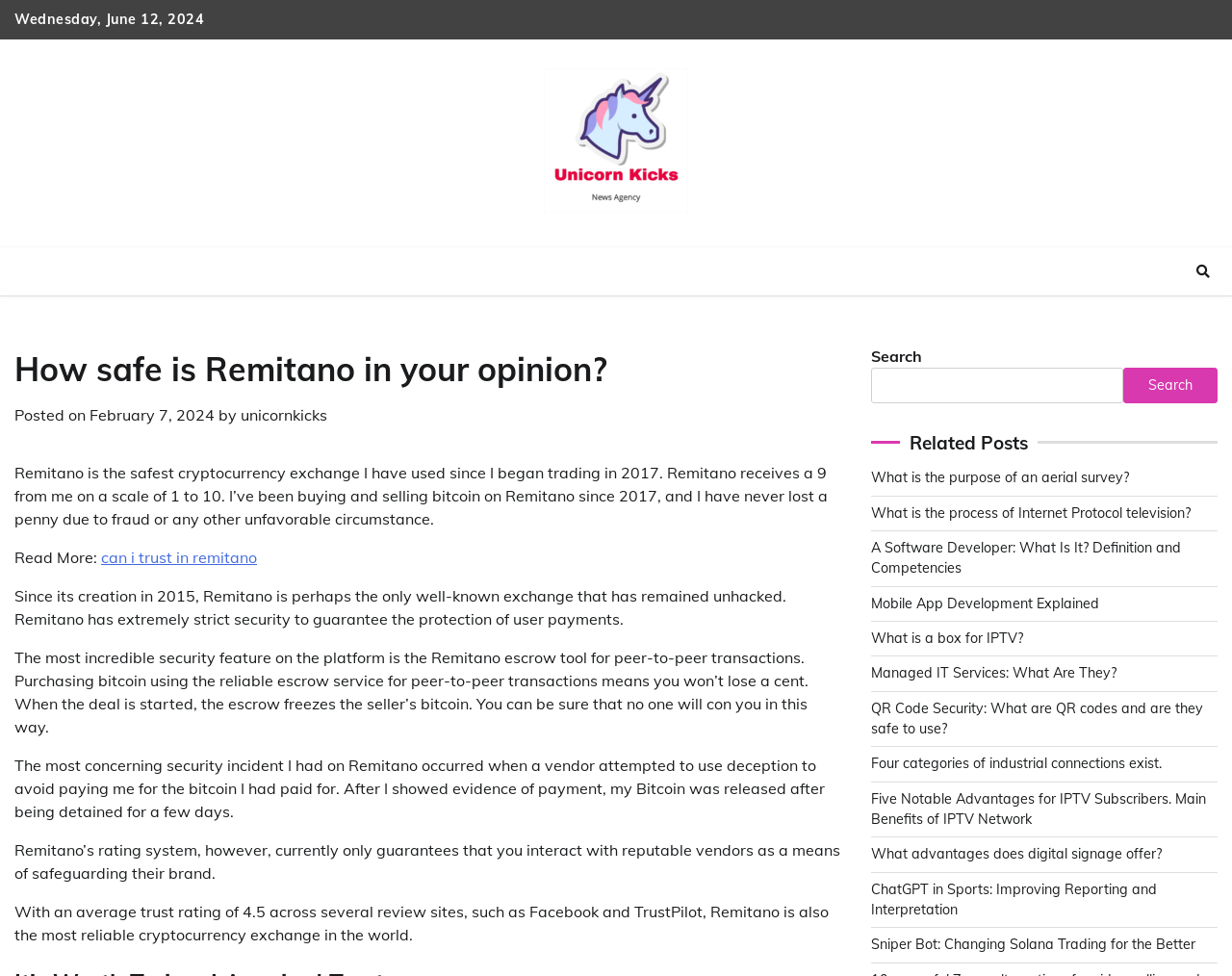Identify the bounding box coordinates for the UI element that matches this description: "Mobile App Development Explained".

[0.707, 0.609, 0.892, 0.627]